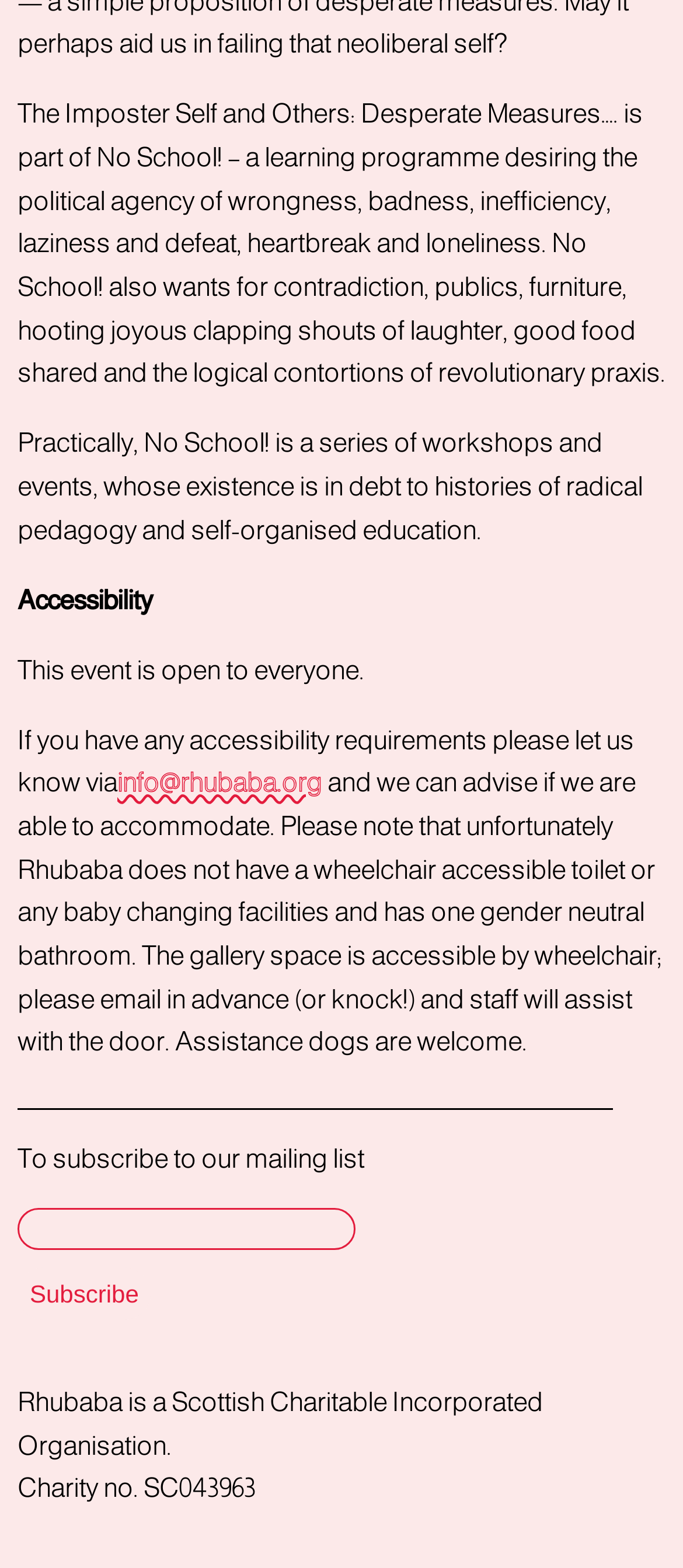Is the gallery space wheelchair accessible?
Look at the screenshot and respond with a single word or phrase.

Yes